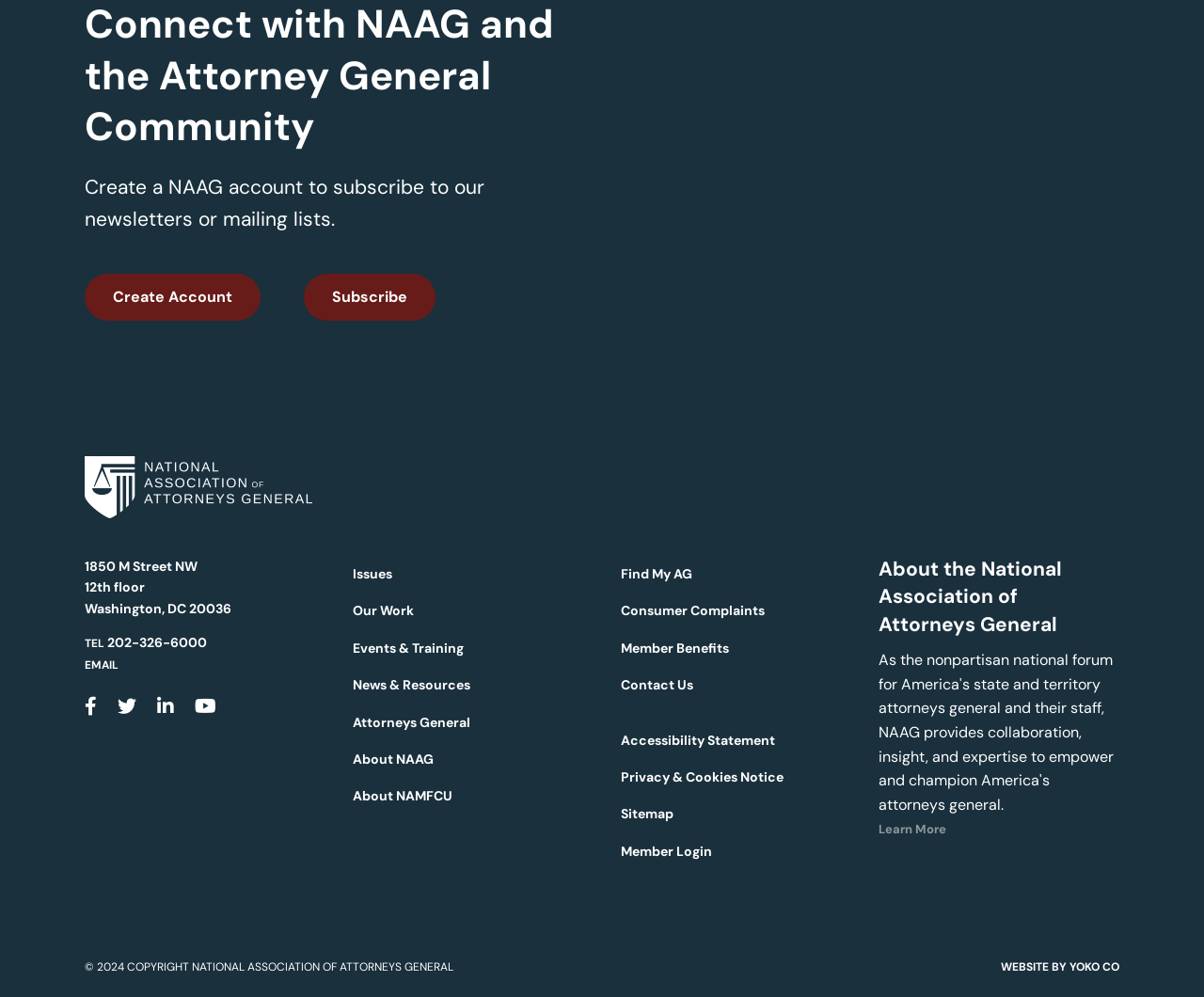Find and indicate the bounding box coordinates of the region you should select to follow the given instruction: "Call the office".

[0.089, 0.636, 0.172, 0.653]